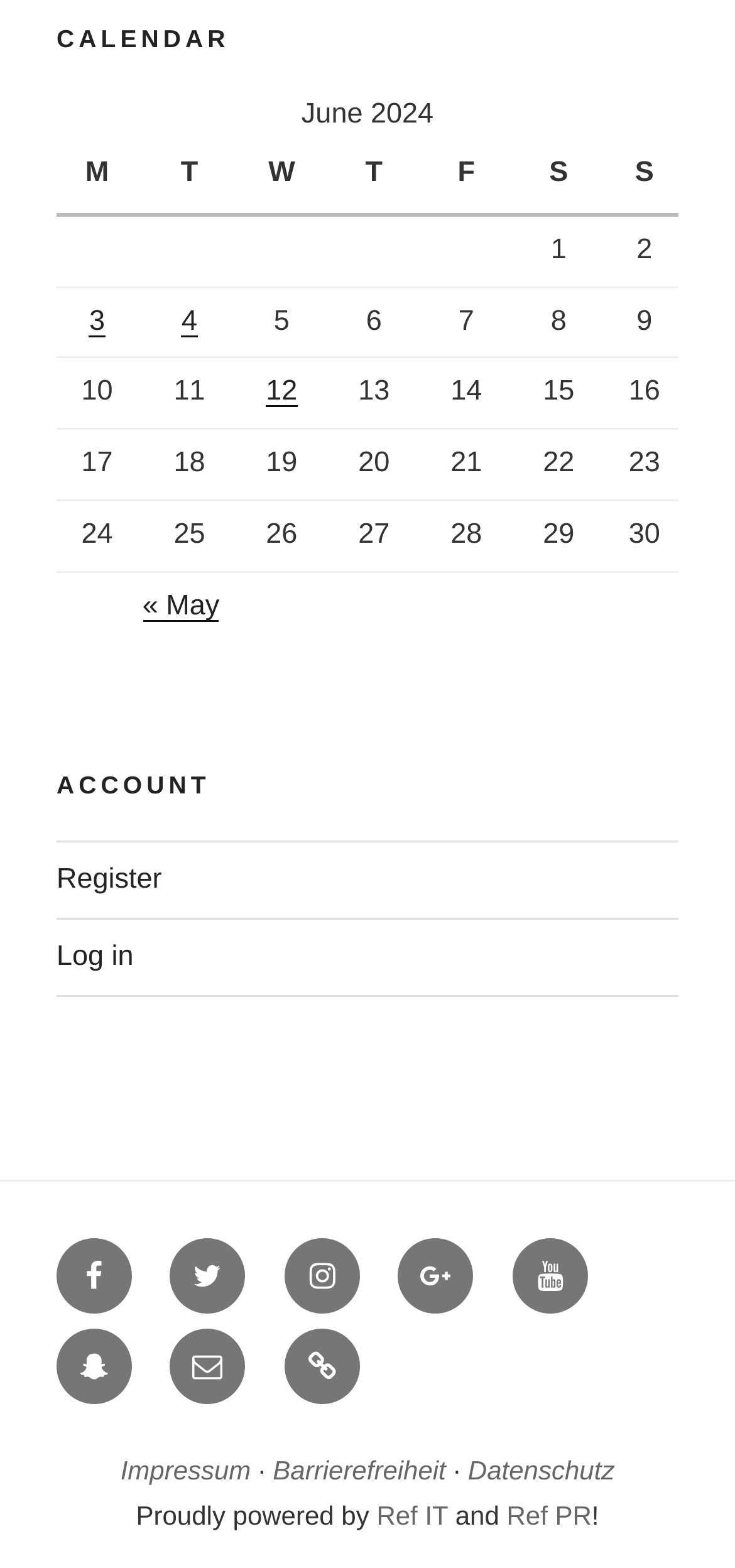Highlight the bounding box coordinates of the element that should be clicked to carry out the following instruction: "Follow Your Stuve on Facebook". The coordinates must be given as four float numbers ranging from 0 to 1, i.e., [left, top, right, bottom].

[0.077, 0.79, 0.179, 0.838]